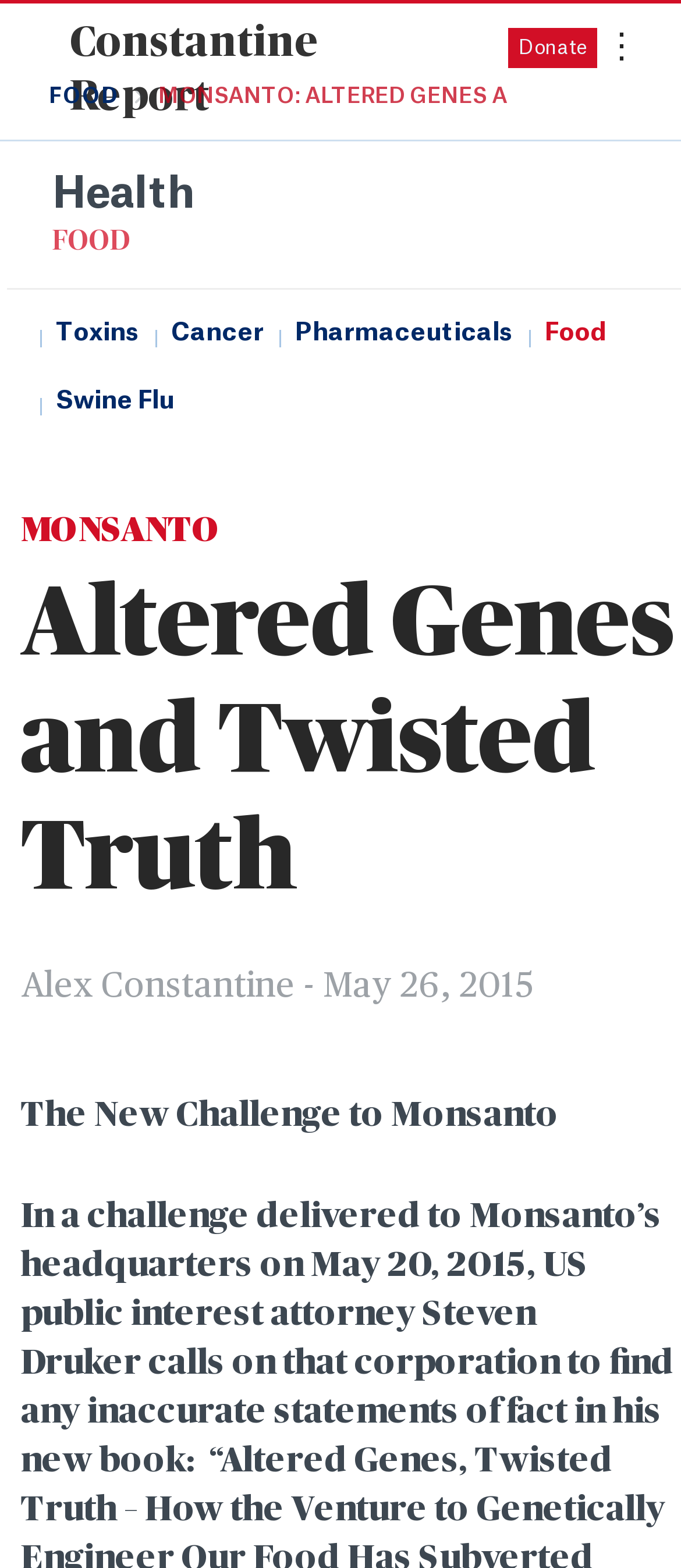Provide your answer to the question using just one word or phrase: How many menu items are there?

8